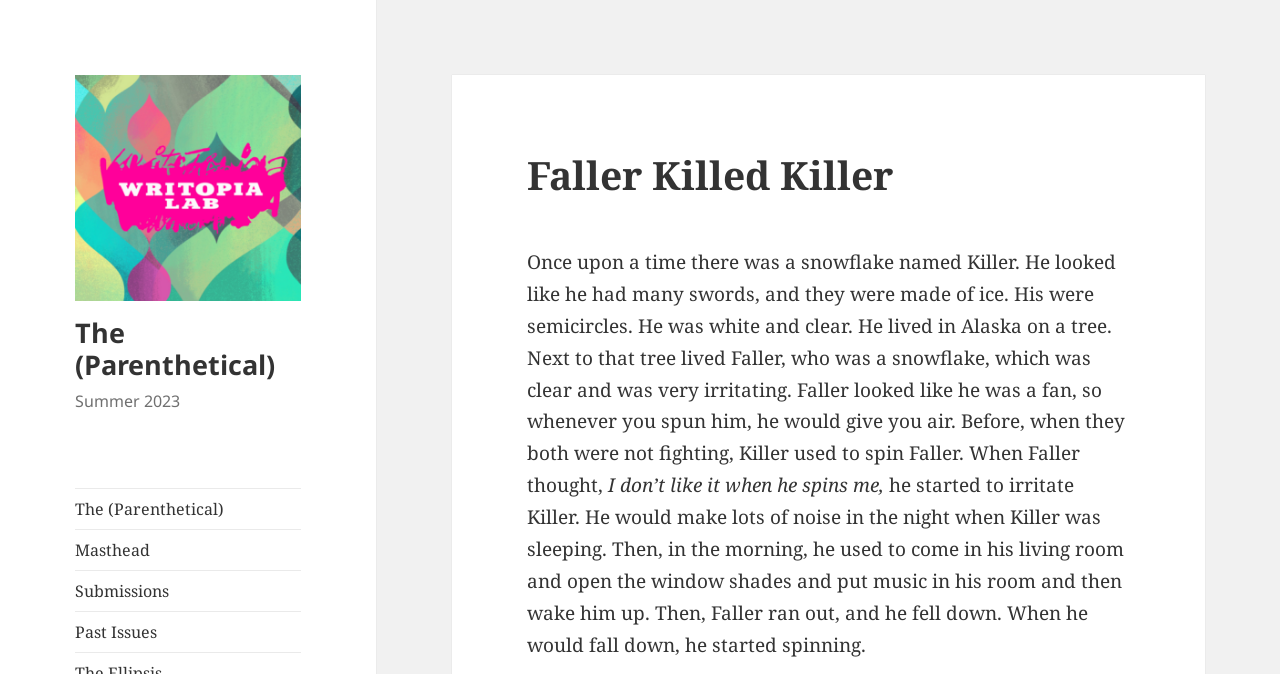Using the format (top-left x, top-left y, bottom-right x, bottom-right y), provide the bounding box coordinates for the described UI element. All values should be floating point numbers between 0 and 1: NRAO Non-Windows Users

None